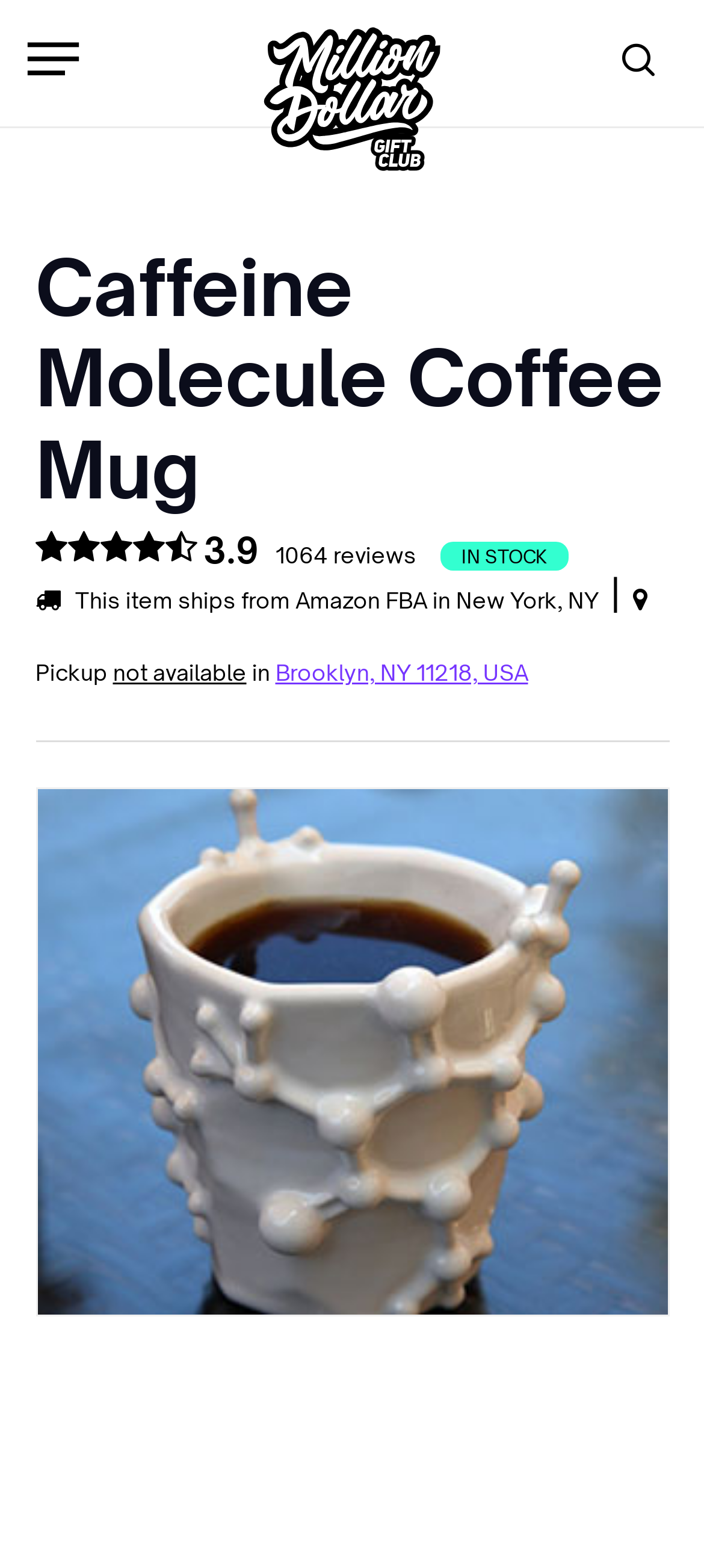Identify the bounding box for the element characterized by the following description: "aria-label="Open navigation menu"".

None